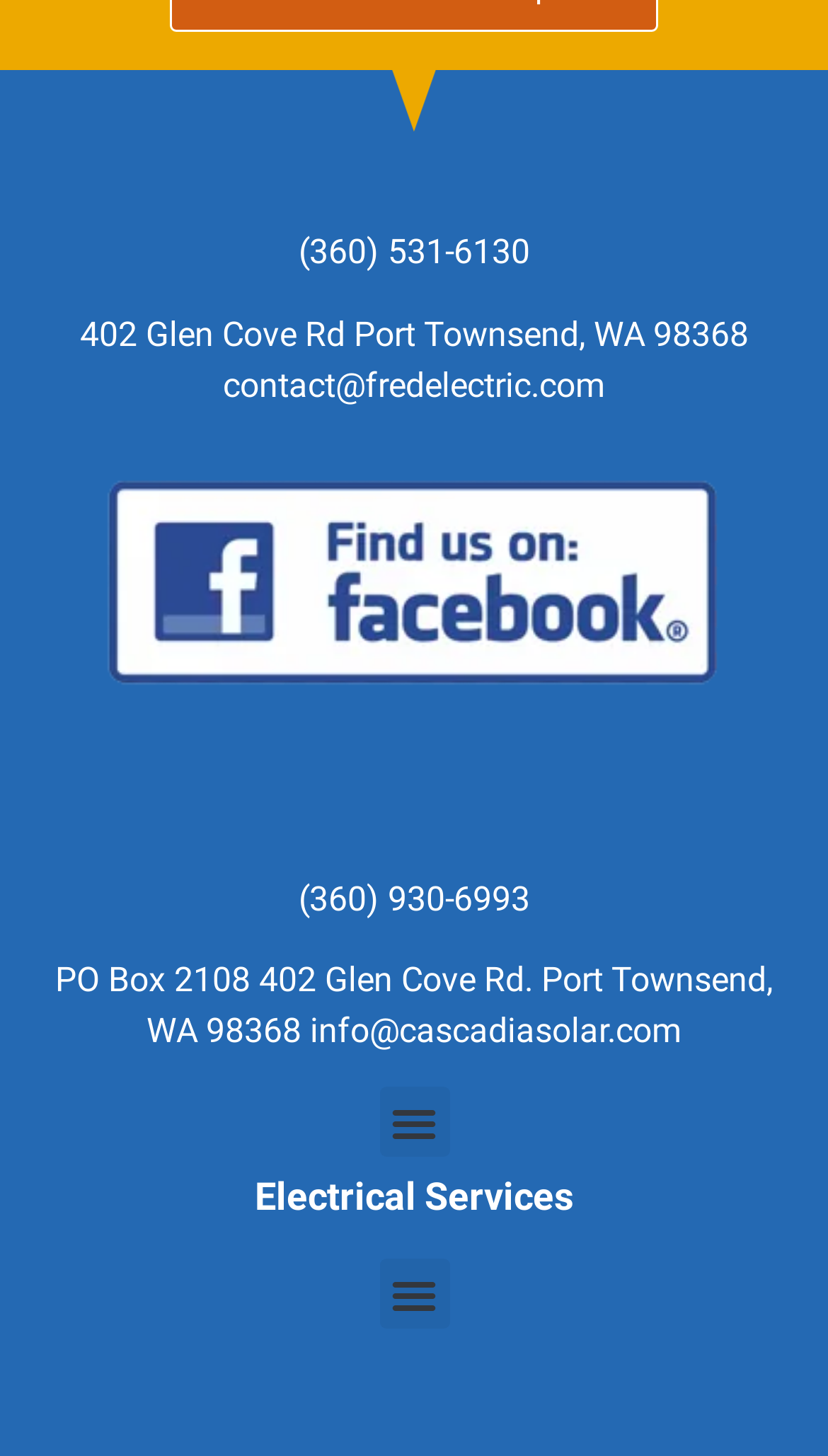Predict the bounding box for the UI component with the following description: "Menu".

[0.458, 0.865, 0.542, 0.913]